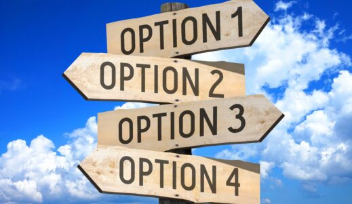Based on the visual content of the image, answer the question thoroughly: What is the theme of the related article?

The image is related to an article titled 'Choosing Between Multiple House Offers,' which explores the various pathways and considerations for sellers facing multiple offers, enhancing the significance of making informed choices in the home-selling process.